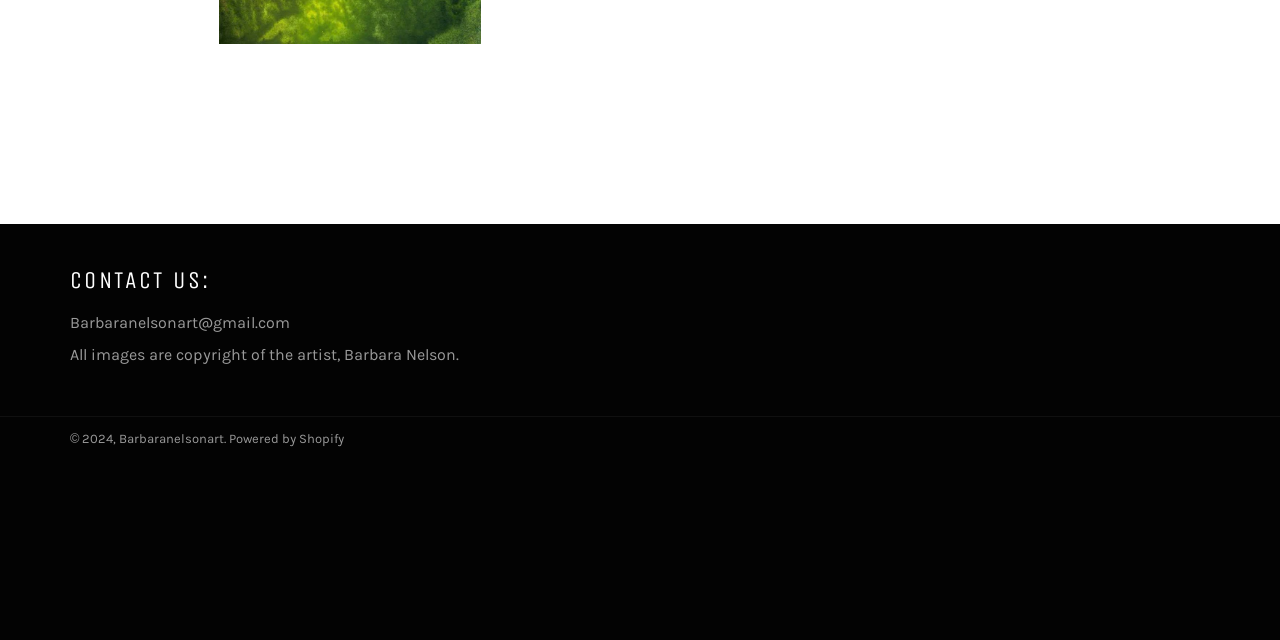Predict the bounding box of the UI element based on the description: "Powered by Shopify". The coordinates should be four float numbers between 0 and 1, formatted as [left, top, right, bottom].

[0.179, 0.673, 0.269, 0.697]